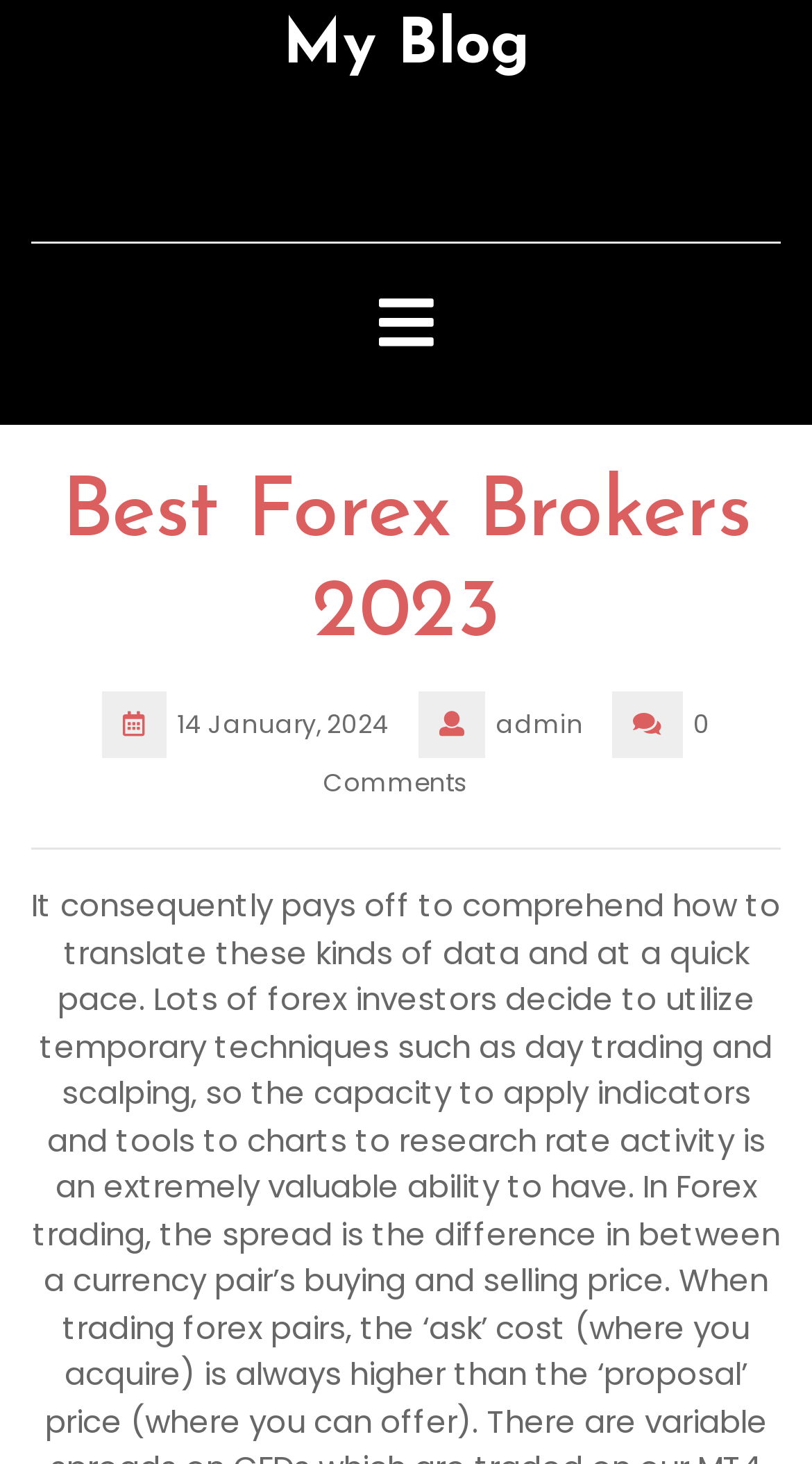How many comments does the blog post have?
Based on the image, give a one-word or short phrase answer.

0 Comments